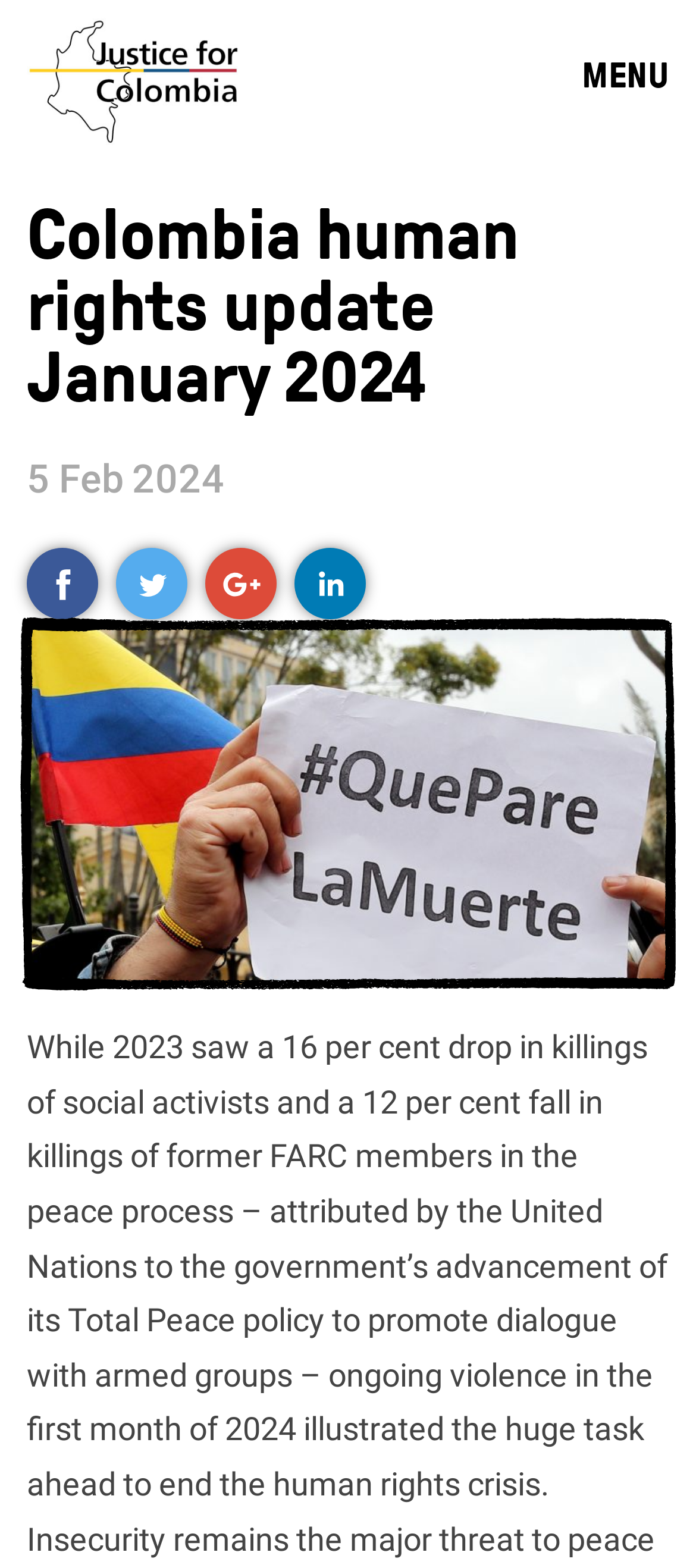Provide the bounding box coordinates of the HTML element this sentence describes: "parent_node: MENU alt="Home"". The bounding box coordinates consist of four float numbers between 0 and 1, i.e., [left, top, right, bottom].

[0.038, 0.011, 0.346, 0.093]